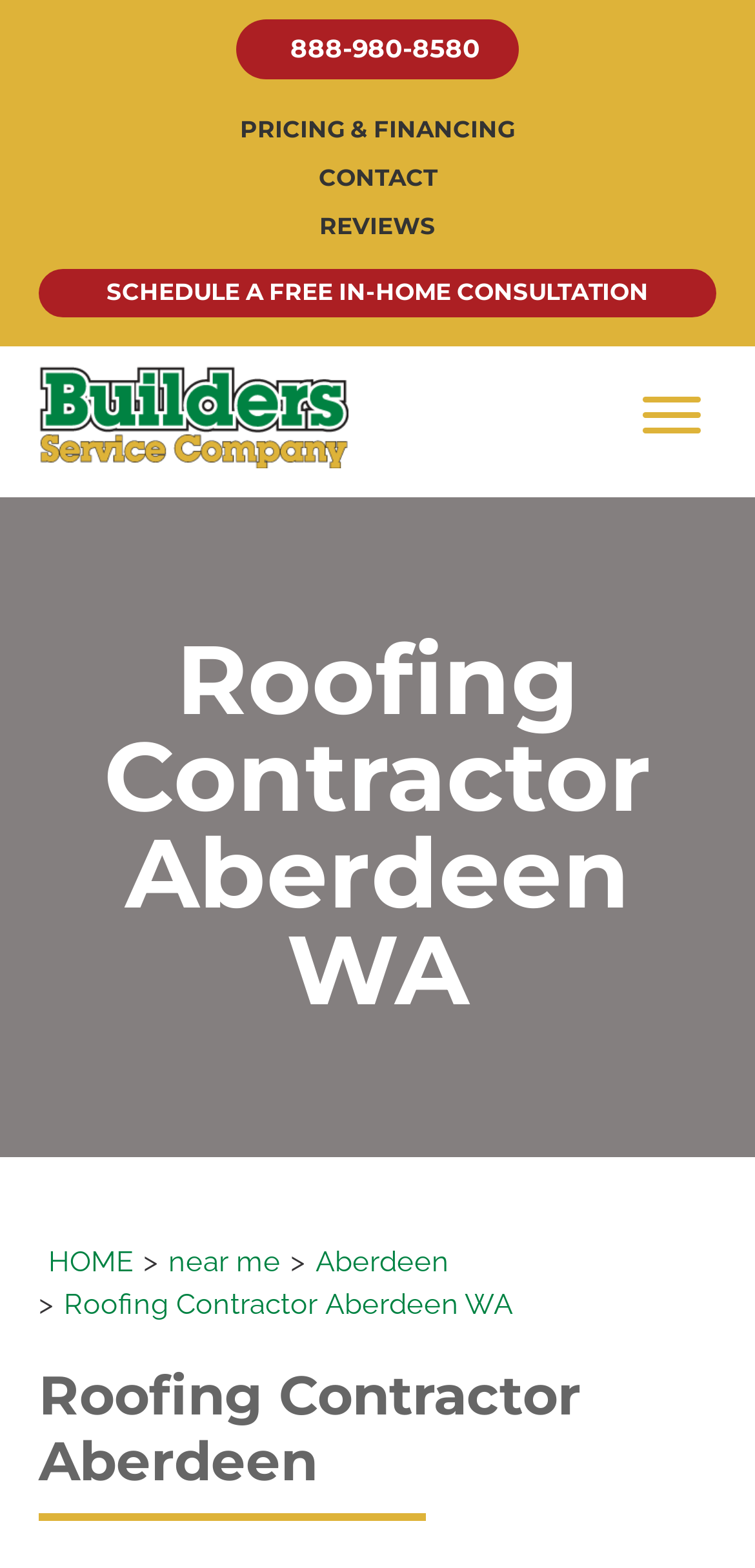Please find the bounding box coordinates for the clickable element needed to perform this instruction: "Schedule a free in-home consultation".

[0.026, 0.827, 0.887, 0.881]